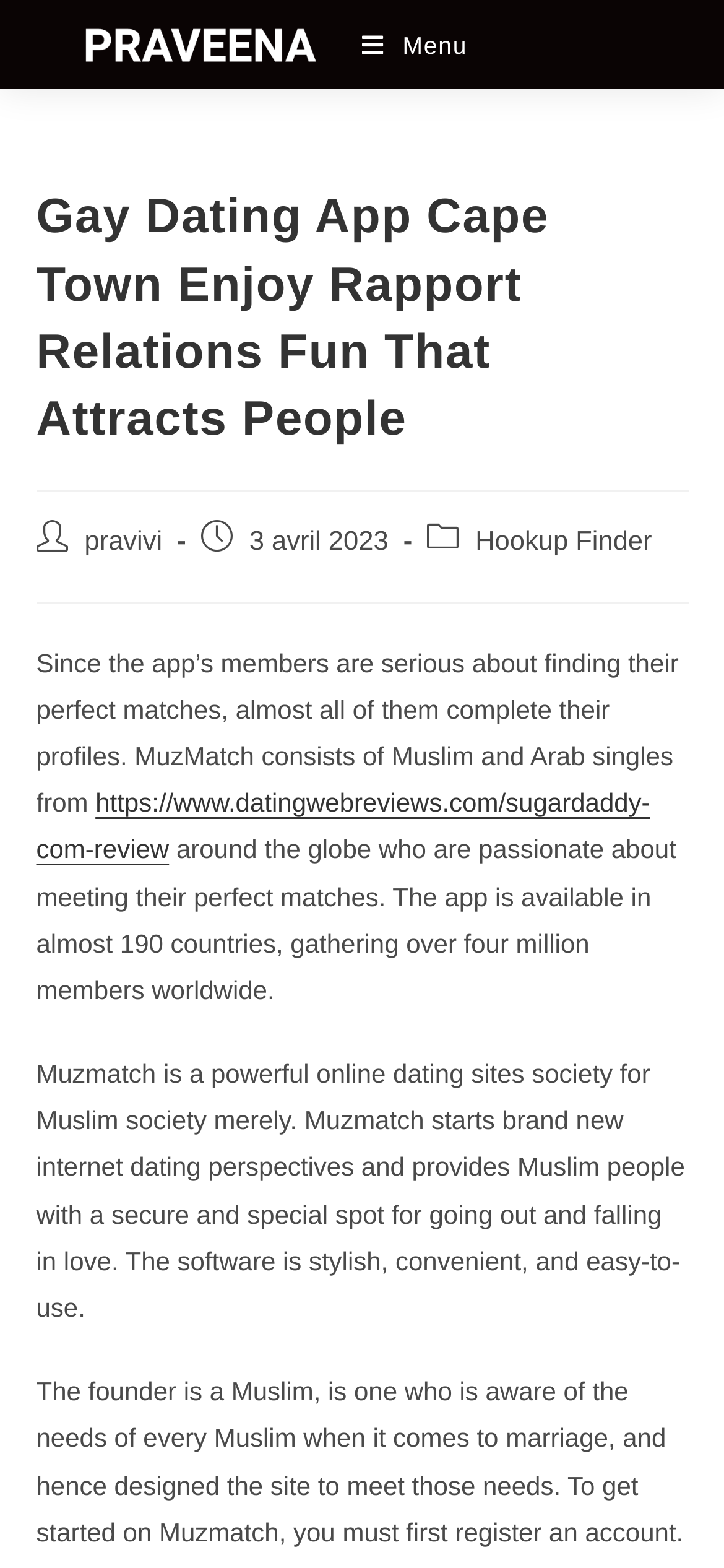Provide a comprehensive caption for the webpage.

The webpage appears to be a blog post or article about a gay dating app in Cape Town. At the top left, there is a logo or image of "Praveena" accompanied by a link with the same name. To the right of the logo, there is a "Menu mobile" link. 

Below the logo and menu link, there is a header section that spans almost the entire width of the page. The header contains the title "Gay Dating App Cape Town Enjoy Rapport Relations Fun That Attracts People" in a prominent font size. 

Underneath the header, there is a section with author information, including a link to "pravivi" and a publication date of "3 avril 2023". This section also includes a post category link to "Hookup Finder". 

The main content of the page is a block of text that describes a dating app, MuzMatch, which is designed for Muslim and Arab singles. The text explains that the app has a large user base of over four million members worldwide and is available in almost 190 countries. The app is described as stylish, convenient, and easy to use, providing a secure and special spot for Muslim people to find love. There is also a link to a review of another dating site, SugarDaddy.com.